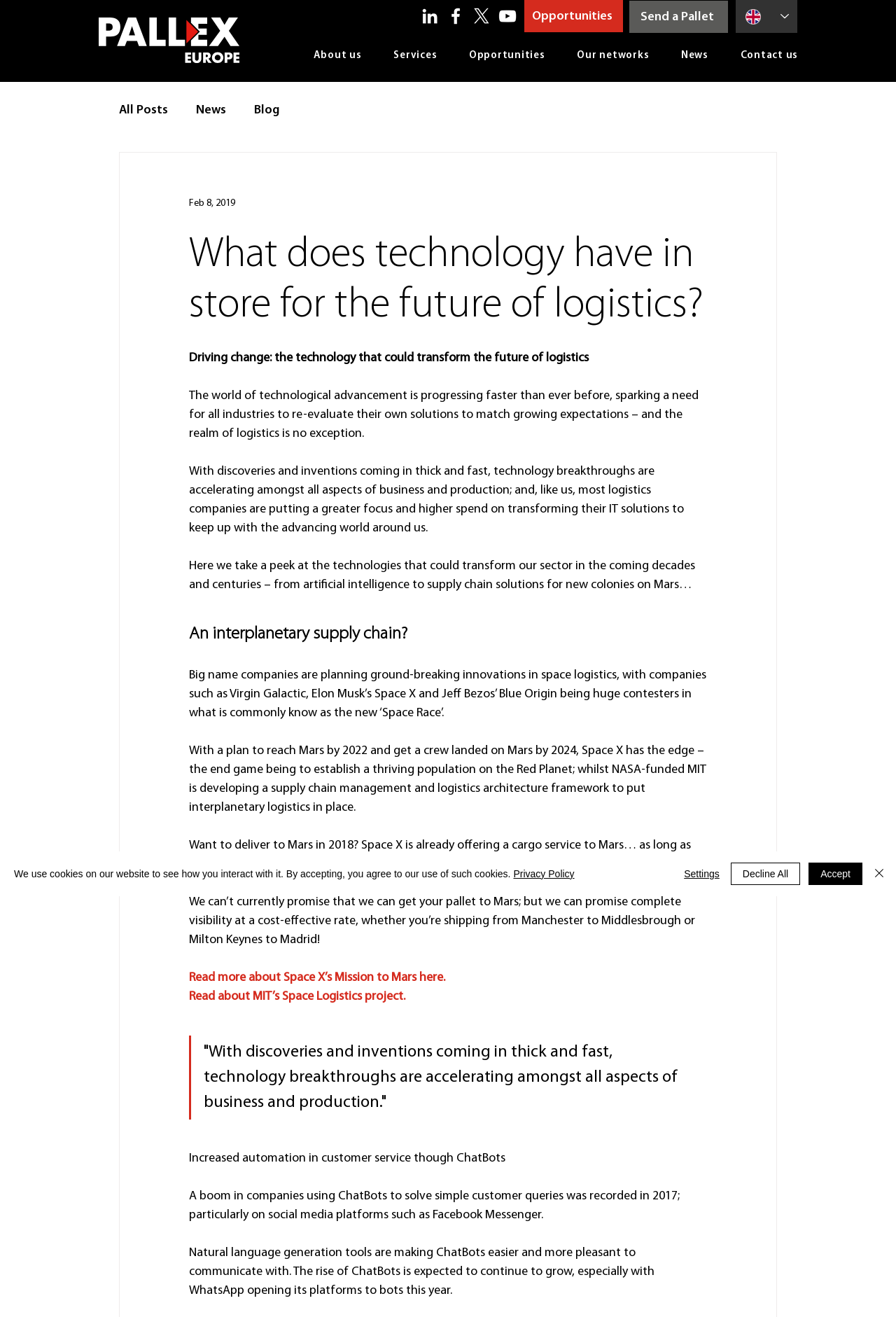Kindly determine the bounding box coordinates for the clickable area to achieve the given instruction: "Click the LinkedIn link".

[0.468, 0.004, 0.491, 0.02]